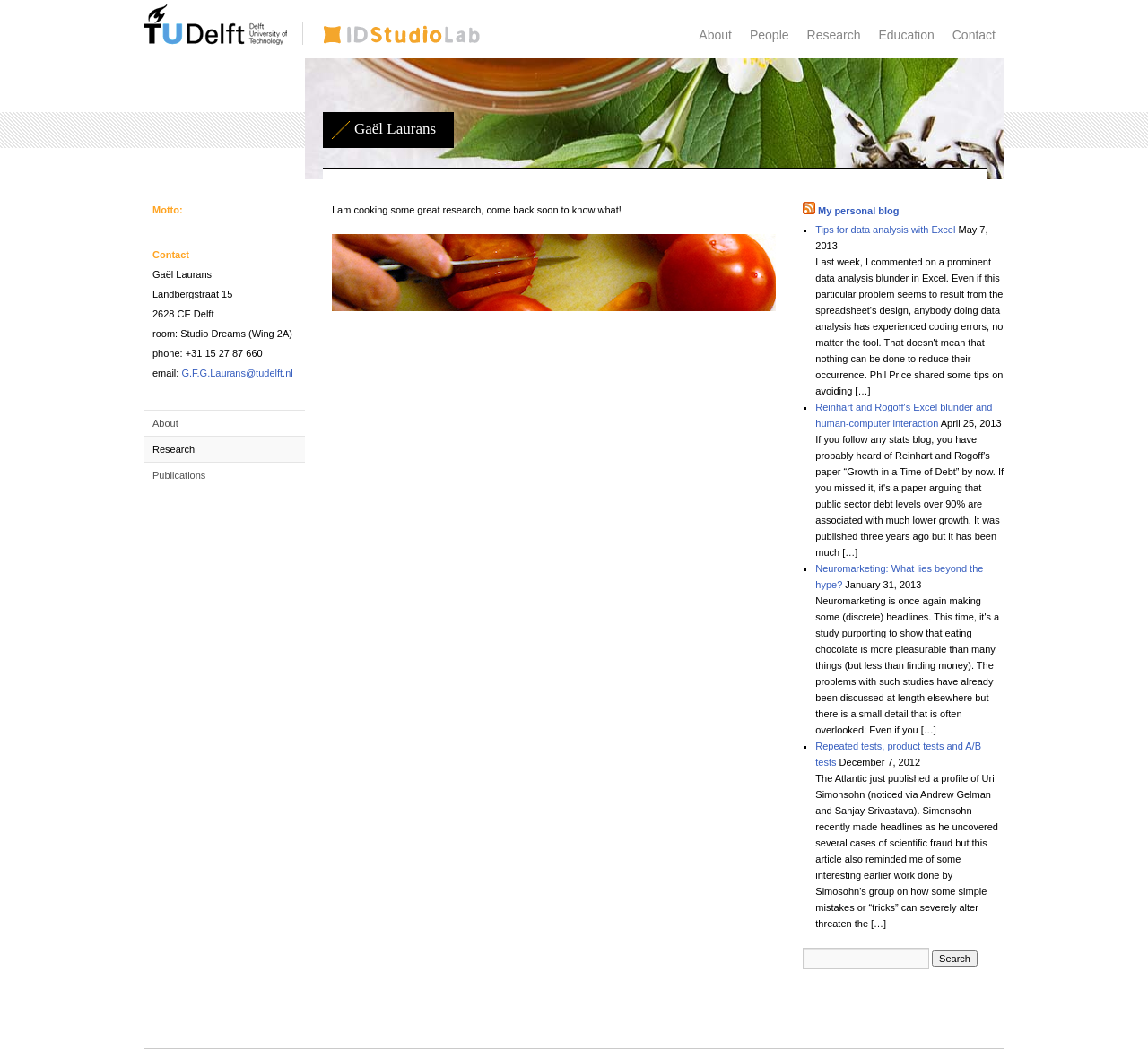Create a detailed narrative describing the layout and content of the webpage.

This webpage is about Gaël Laurans' research and personal information. At the top left, there is a logo of the Technical University of Delft (tudlogo) and another logo of Studio Lab (studiolab-logo.png) to the right of it. Below these logos, there are five navigation links: About, People, Research, Education, and Contact.

On the left side of the page, there is a section with Gaël Laurans' personal information, including a heading with his name, a motto, contact information such as address, phone number, and email. There are also two links to About and Research pages.

The main content area is divided into two sections. The left section has a message saying "I am cooking some great research, come back soon to know what!" with a link below it. The right section is a complementary area with an RSS feed from Gaël Laurans' personal blog. The RSS feed section has a heading, an RSS link with an image, and a link to the personal blog. Below this, there are four blog post links with their corresponding dates, each marked with a list marker (■).

At the bottom right of the page, there is a search box with a text input field and a Search button.